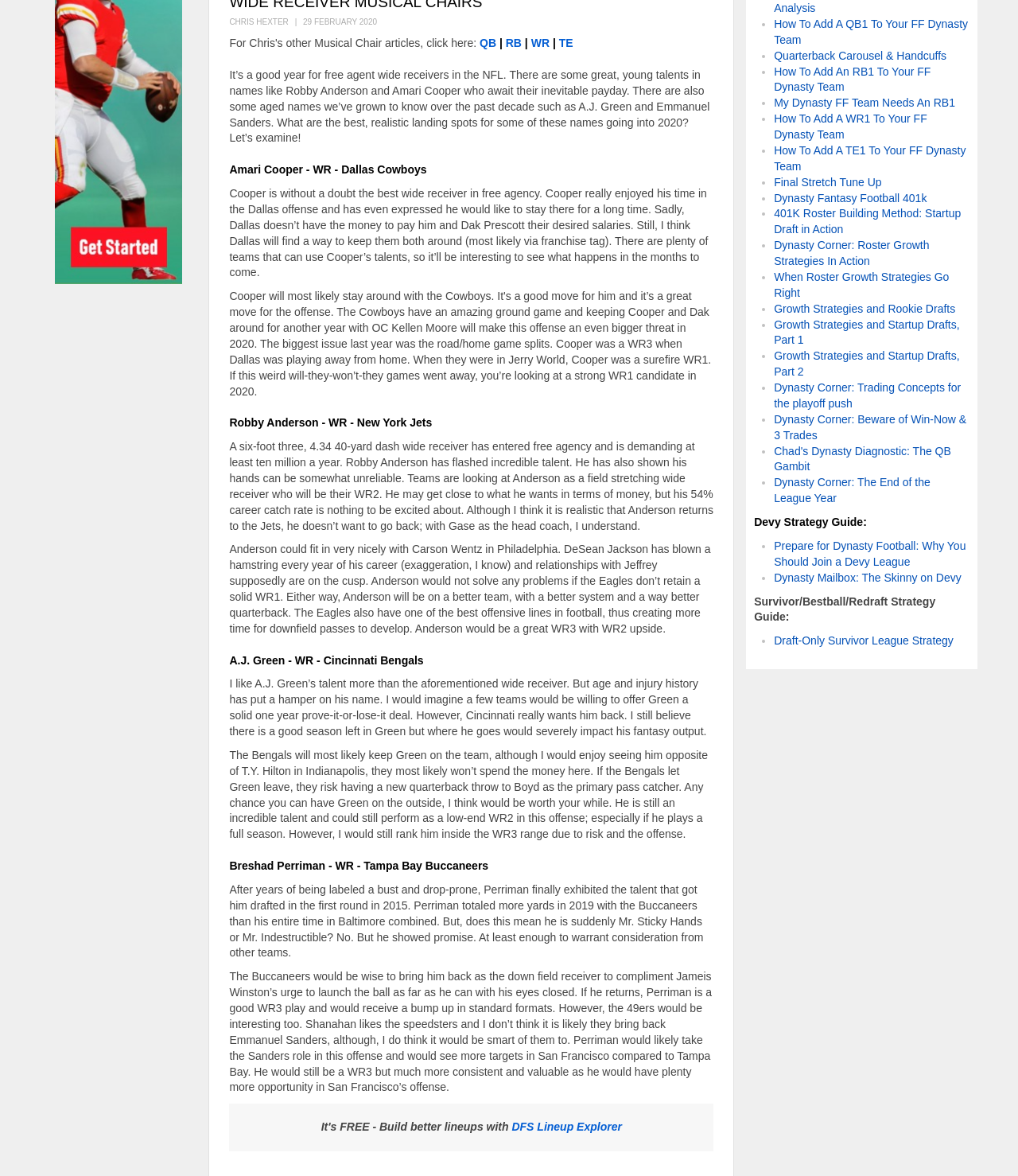Please determine the bounding box coordinates, formatted as (top-left x, top-left y, bottom-right x, bottom-right y), with all values as floating point numbers between 0 and 1. Identify the bounding box of the region described as: Quarterback Carousel & Handcuffs

[0.76, 0.042, 0.93, 0.053]